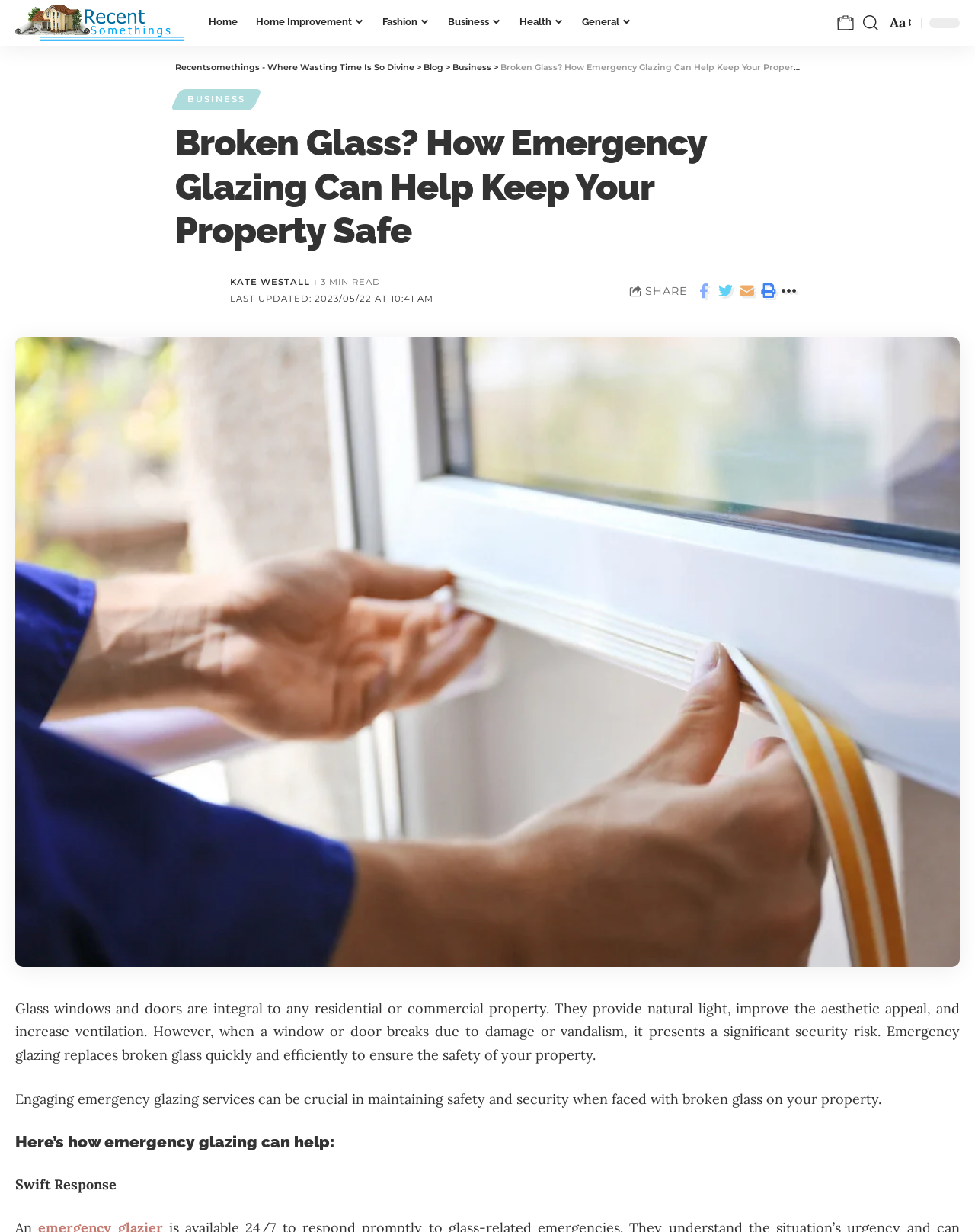Locate the bounding box coordinates for the element described below: "Kate Westall". The coordinates must be four float values between 0 and 1, formatted as [left, top, right, bottom].

[0.236, 0.223, 0.318, 0.235]